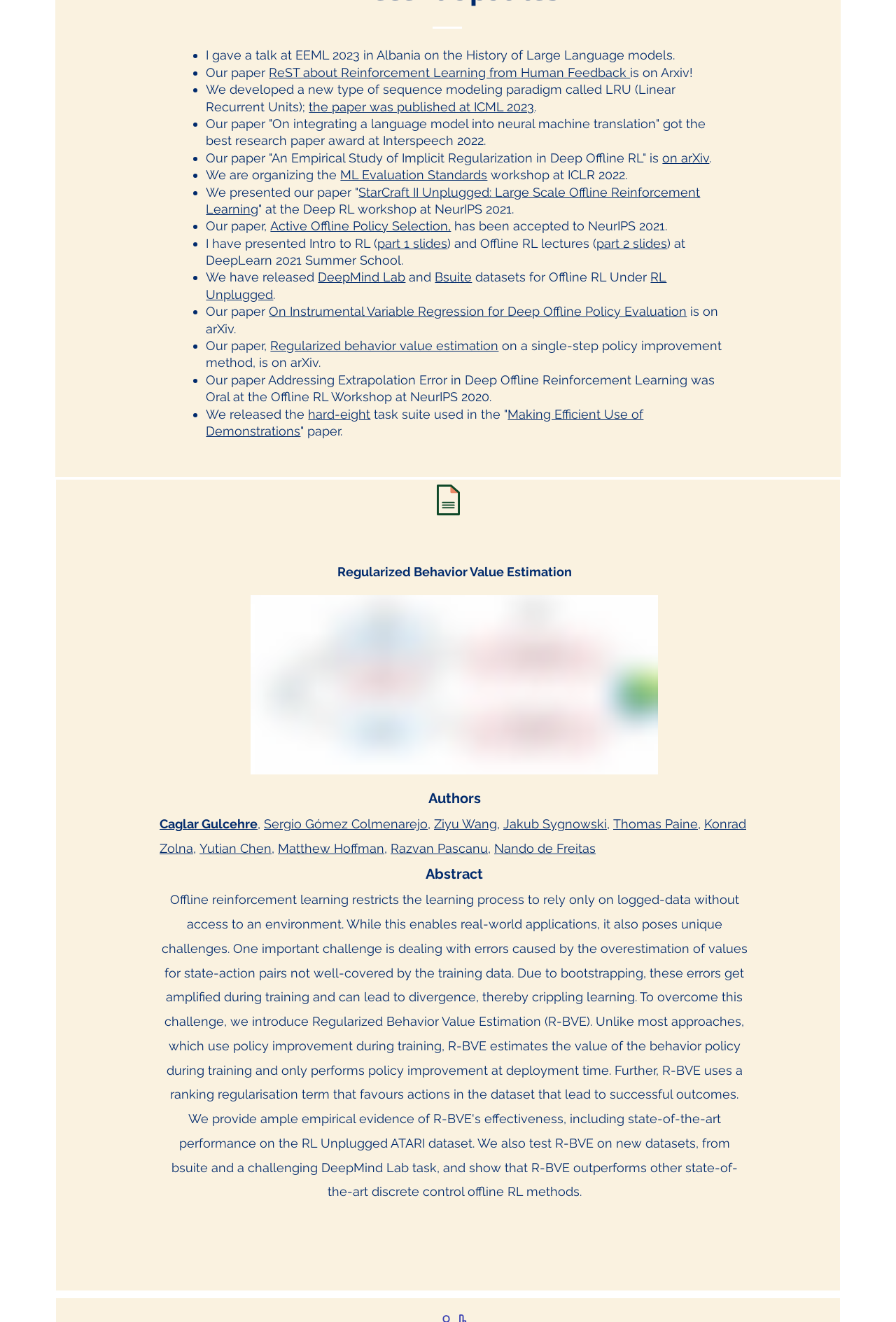How many list items are present on the webpage?
Ensure your answer is thorough and detailed.

I counted the number of list items, each starting with a list marker '•', and found 15 list items in total.